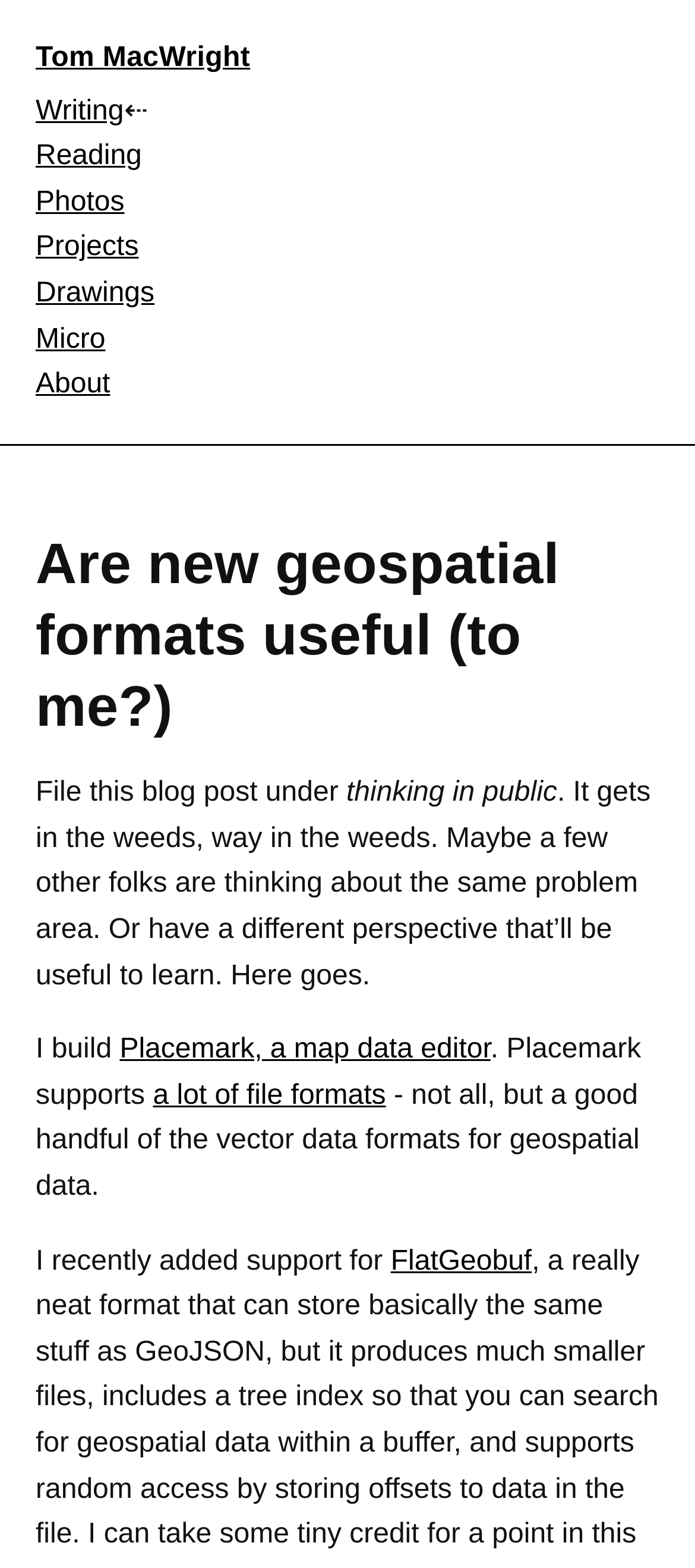Explain the webpage in detail.

The webpage is a blog post titled "Are new geospatial formats useful (to me?)" by Tom MacWright. At the top, there is a heading with the author's name, followed by a row of links to different sections of the website, including "Writing", "Reading", "Photos", "Projects", "Drawings", "Micro", and "About". 

Below the links, there is a main heading that displays the title of the blog post. The post starts with a brief introduction, stating that it will delve into a specific topic in detail. The author mentions that they build Placemark, a map data editor, which supports various file formats for geospatial data. 

The post then discusses the recent addition of support for FlatGeobuf, a specific geospatial format. The text is divided into paragraphs, with some sentences or phrases separated by line breaks. There are no images on the page. Overall, the webpage has a simple layout, with a focus on the written content.